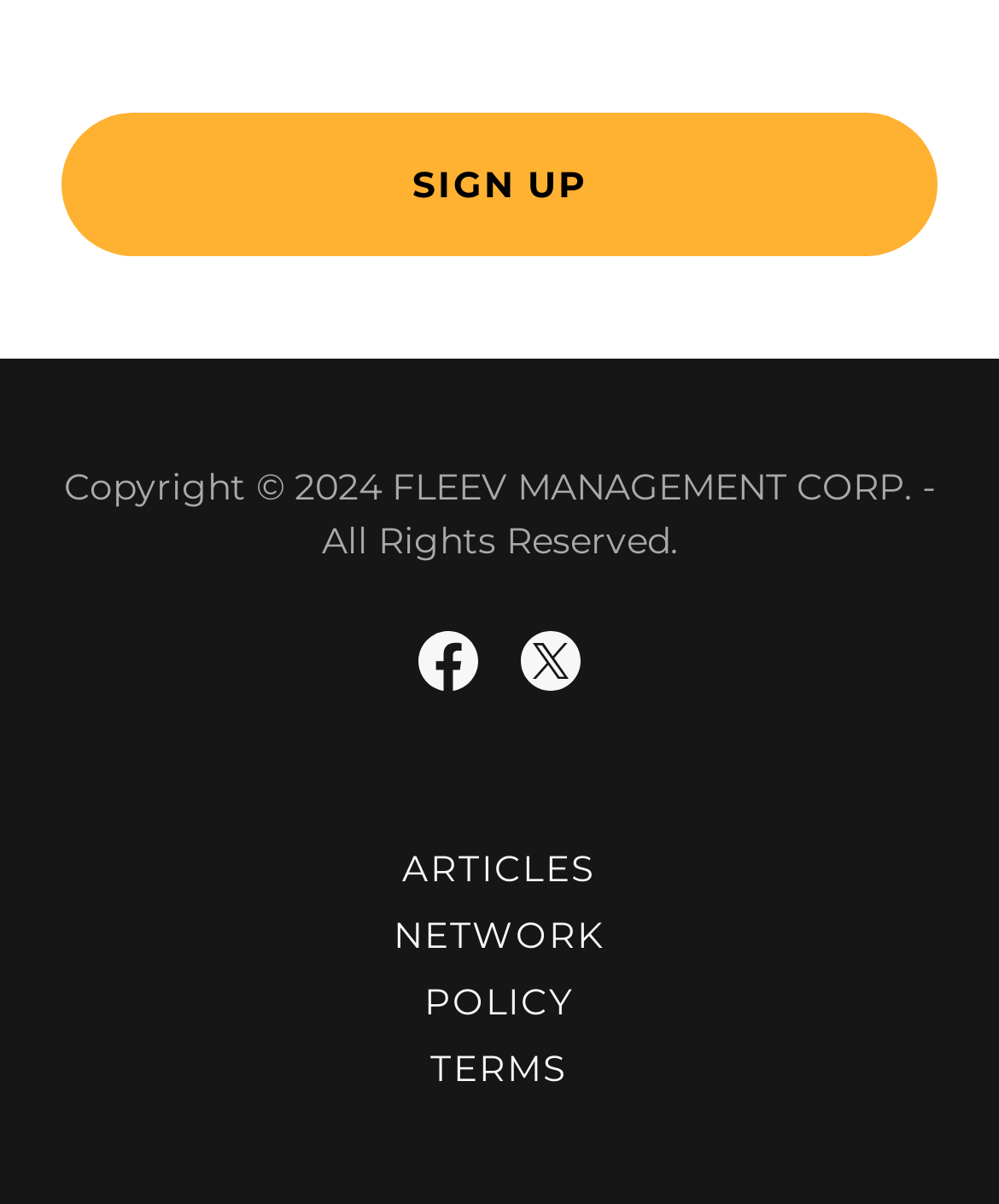Answer the question in one word or a short phrase:
How many social media links are there?

2